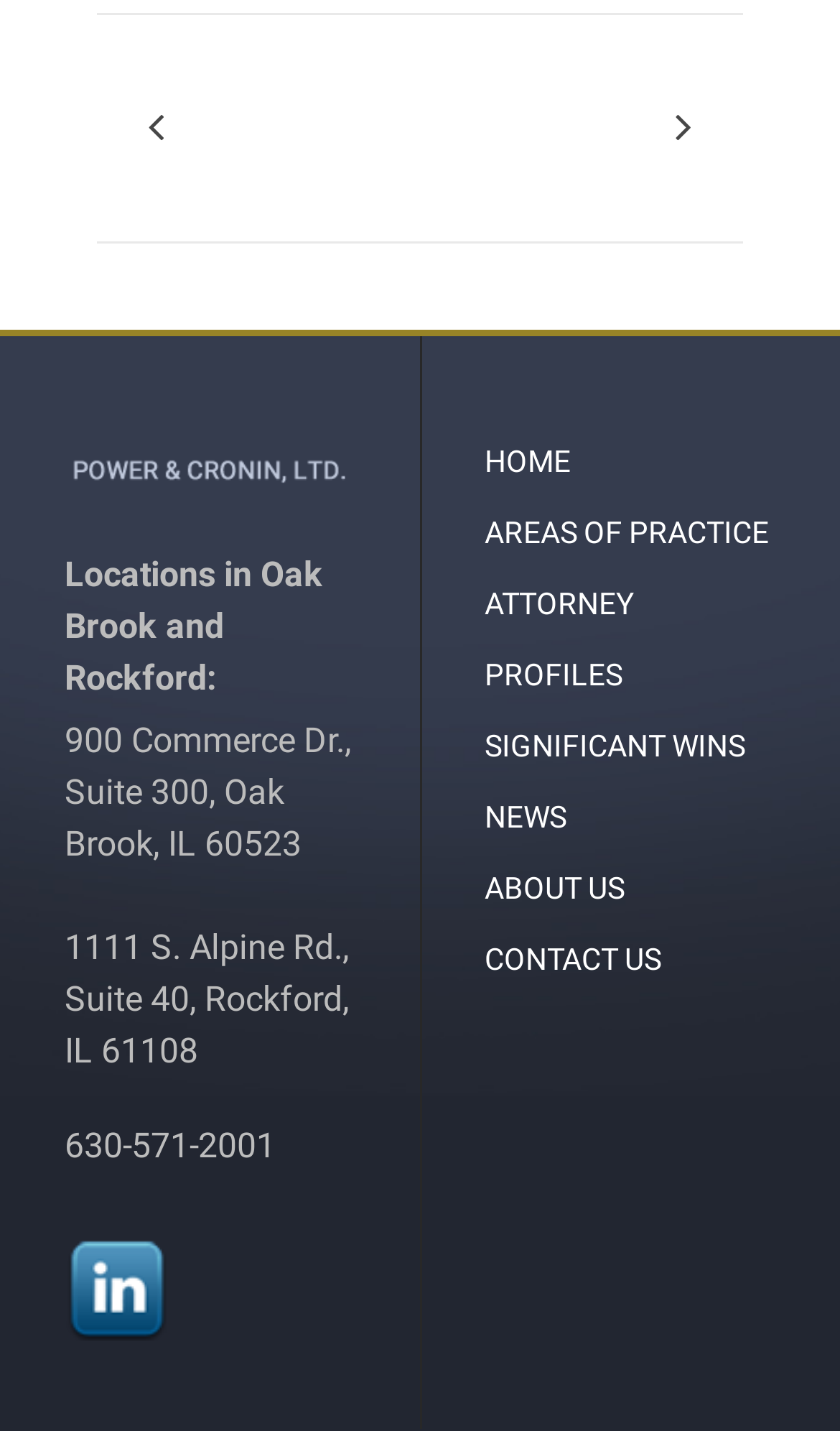Provide the bounding box coordinates for the UI element that is described by this text: "Areas of Practice". The coordinates should be in the form of four float numbers between 0 and 1: [left, top, right, bottom].

[0.577, 0.36, 0.915, 0.384]